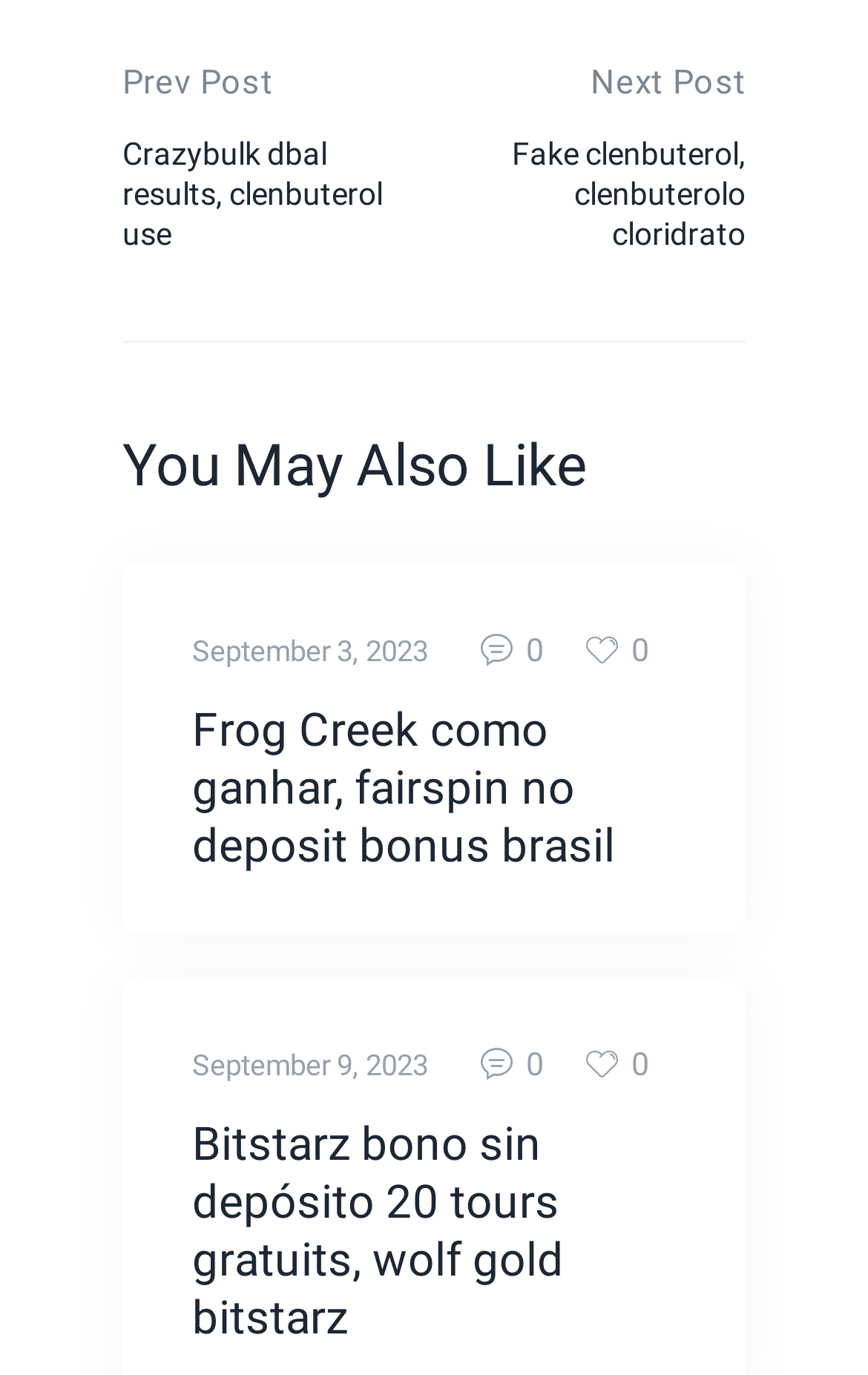Find and provide the bounding box coordinates for the UI element described here: "0Comments". The coordinates should be given as four float numbers between 0 and 1: [left, top, right, bottom].

[0.554, 0.763, 0.667, 0.787]